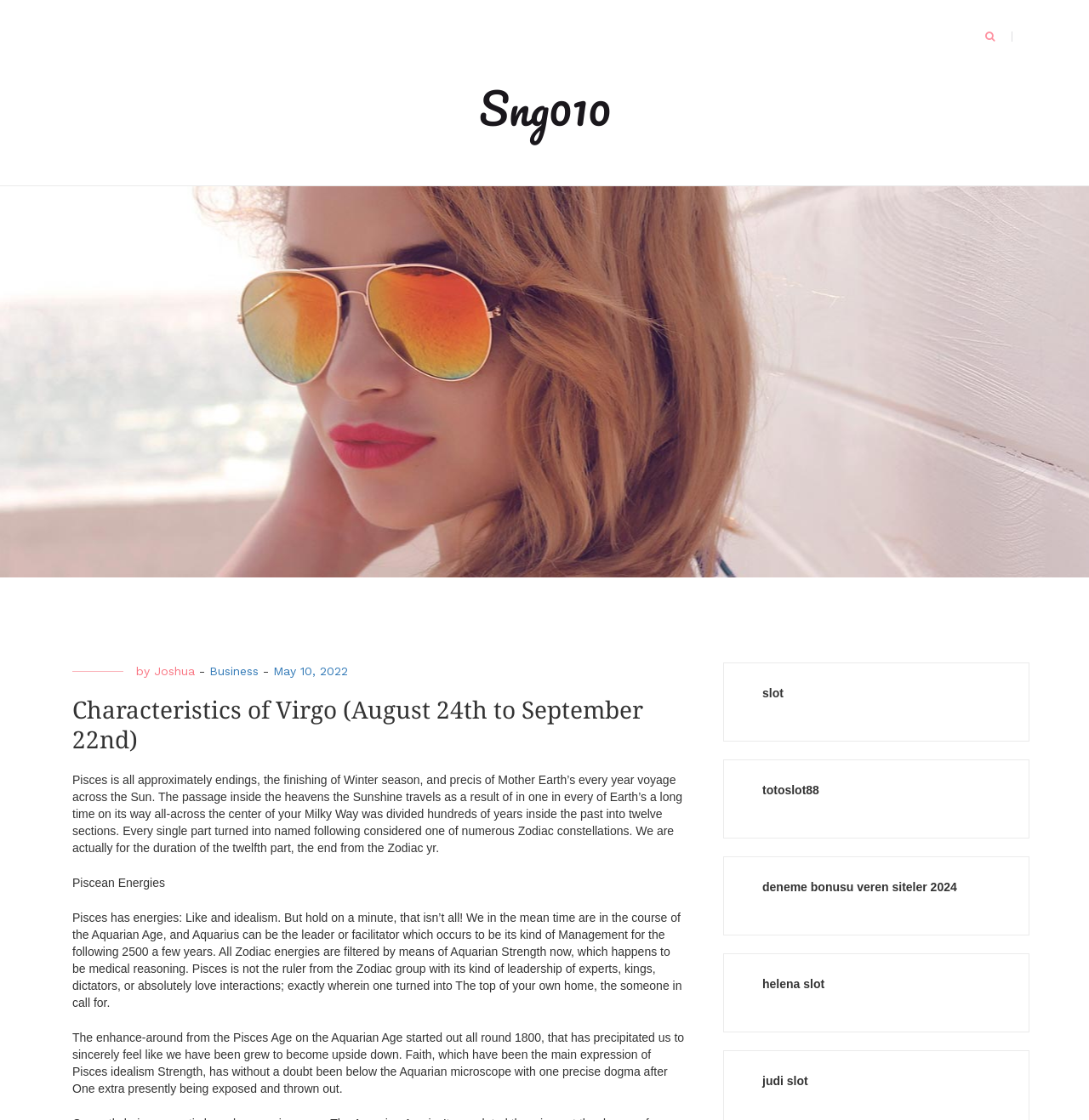Who is the author of the content?
Respond to the question with a single word or phrase according to the image.

Joshua